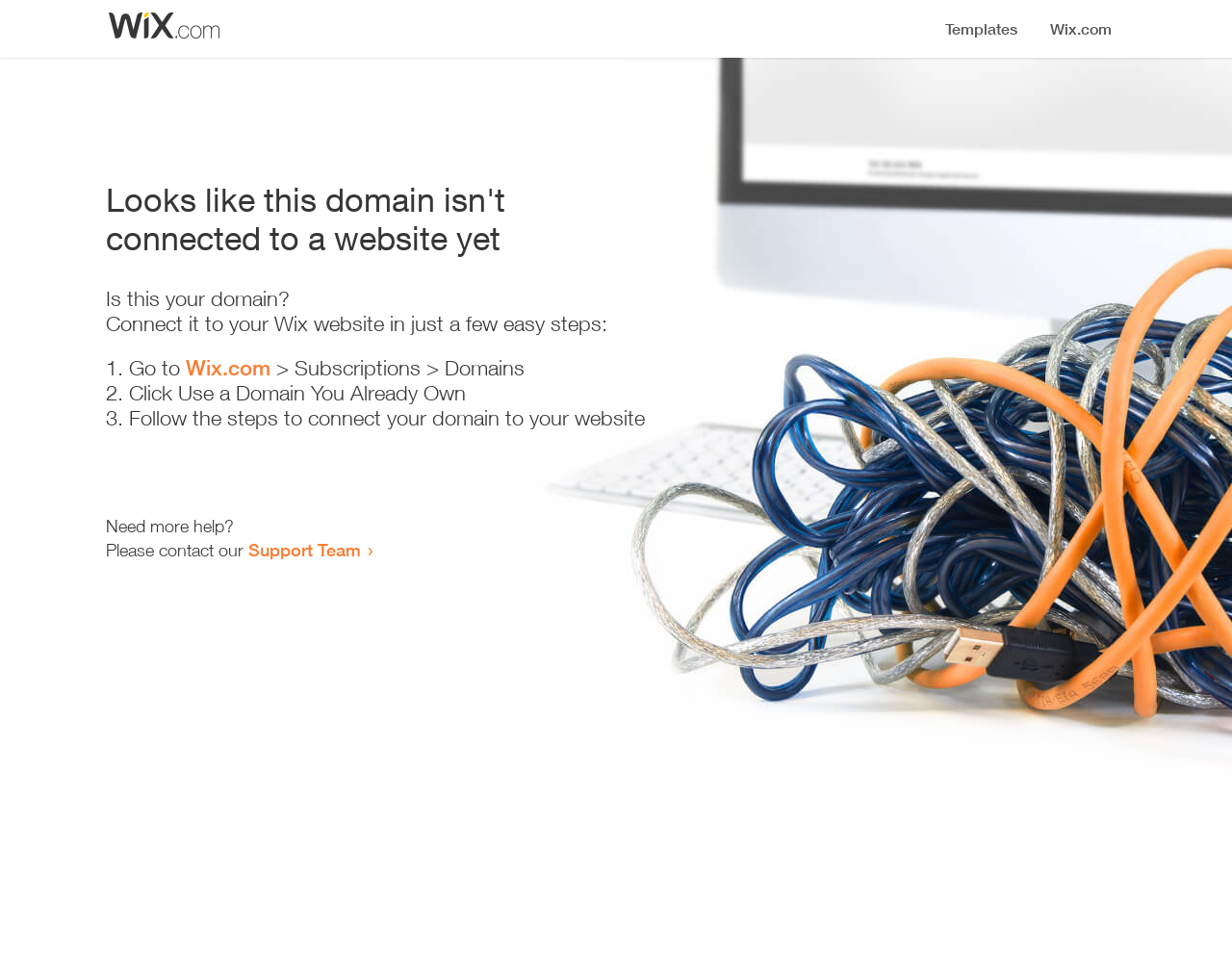Where can I go to connect my domain to my website?
Please provide a comprehensive and detailed answer to the question.

According to the instructions on the webpage, I need to go to Wix.com, specifically to the Subscriptions > Domains section, to connect my domain to my website.